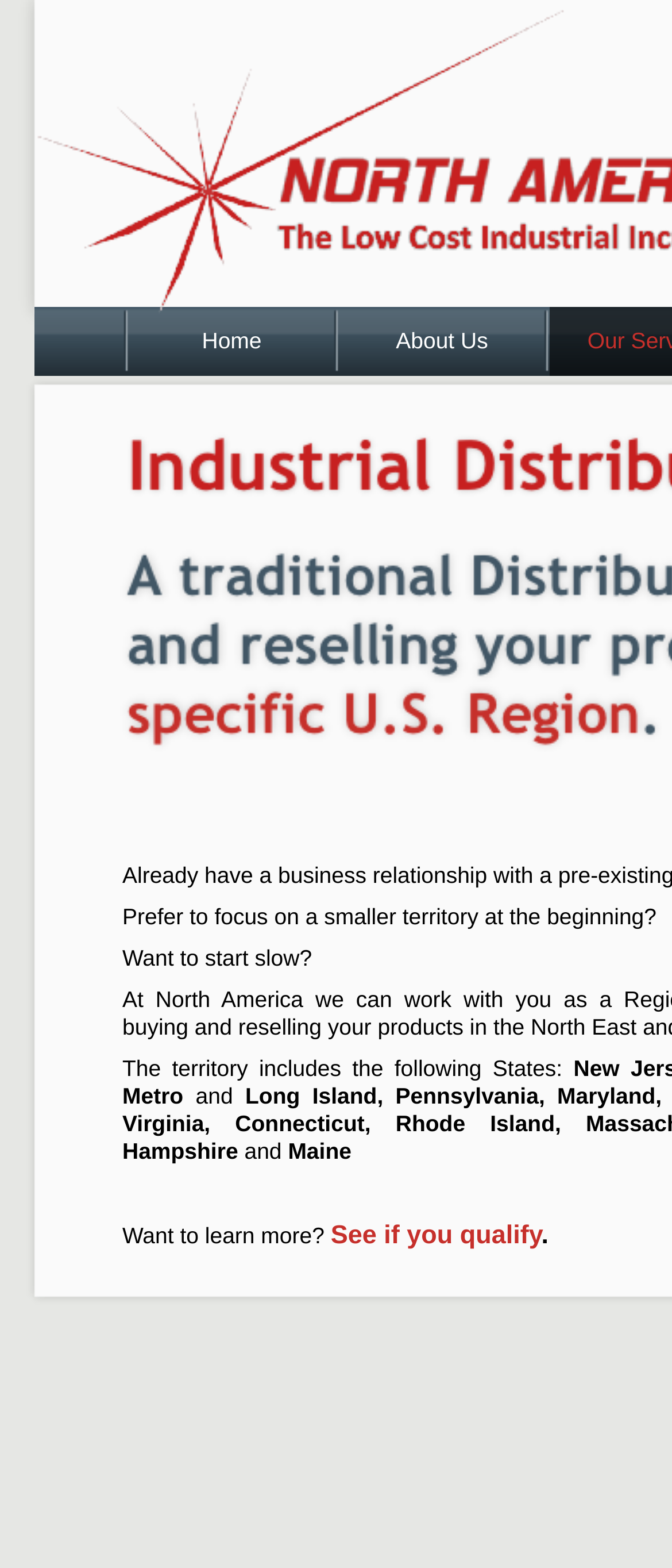Respond to the question below with a single word or phrase: What is the vertical position of the 'About Us' link?

Above the text 'Prefer to focus on a smaller territory at the beginning?'